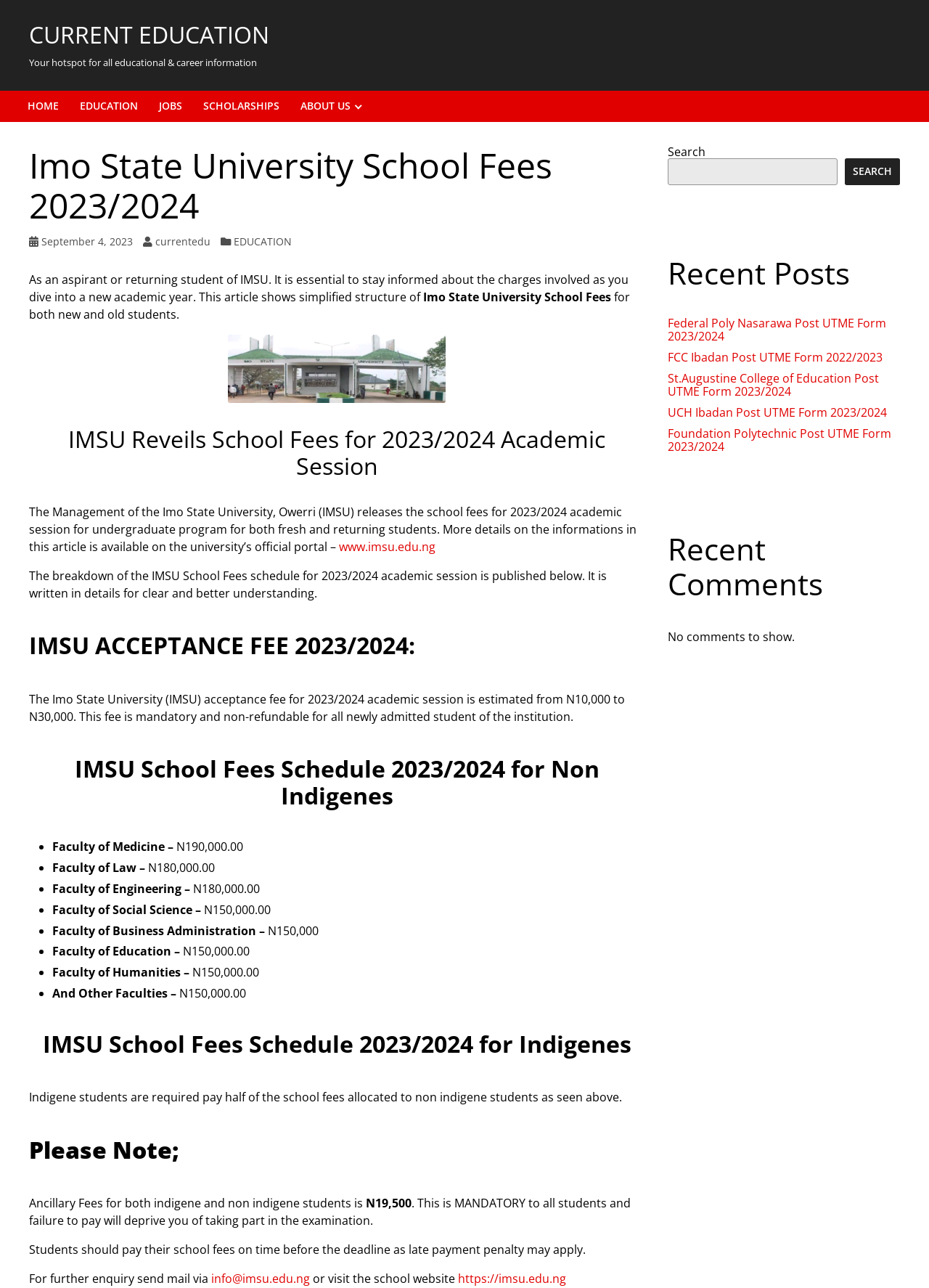Give a detailed account of the webpage.

The webpage is about the Imo State University School Fees for the 2023/2024 academic session. At the top, there is a navigation menu with links to "HOME", "EDUCATION", "JOBS", "SCHOLARSHIPS", and "ABOUT US". Below the navigation menu, there is a heading that reads "Imo State University School Fees 2023/2024" followed by a brief description of the article.

The main content of the webpage is divided into sections, each with a heading. The first section is about the importance of knowing the school fees for IMSU students. The second section is about the IMSU acceptance fee, which is estimated to be between N10,000 to N30,000. The third section is about the school fees schedule for non-indigene students, which is broken down by faculty, with fees ranging from N150,000 to N190,000. The fourth section is about the school fees schedule for indigene students, who are required to pay half of the fees allocated to non-indigene students.

There is also a section that notes that ancillary fees for both indigene and non-indigene students are N19,500, and that students should pay their school fees on time to avoid late payment penalties. Additionally, there is a section that provides contact information for further enquiries.

On the right side of the webpage, there is a search bar with a "Search" button. Below the search bar, there is a section that displays recent posts, with links to articles about post-UTME forms for various institutions. Further down, there is a section that displays recent comments, but it appears to be empty.

Overall, the webpage provides detailed information about the school fees for IMSU students, as well as other relevant information and resources.